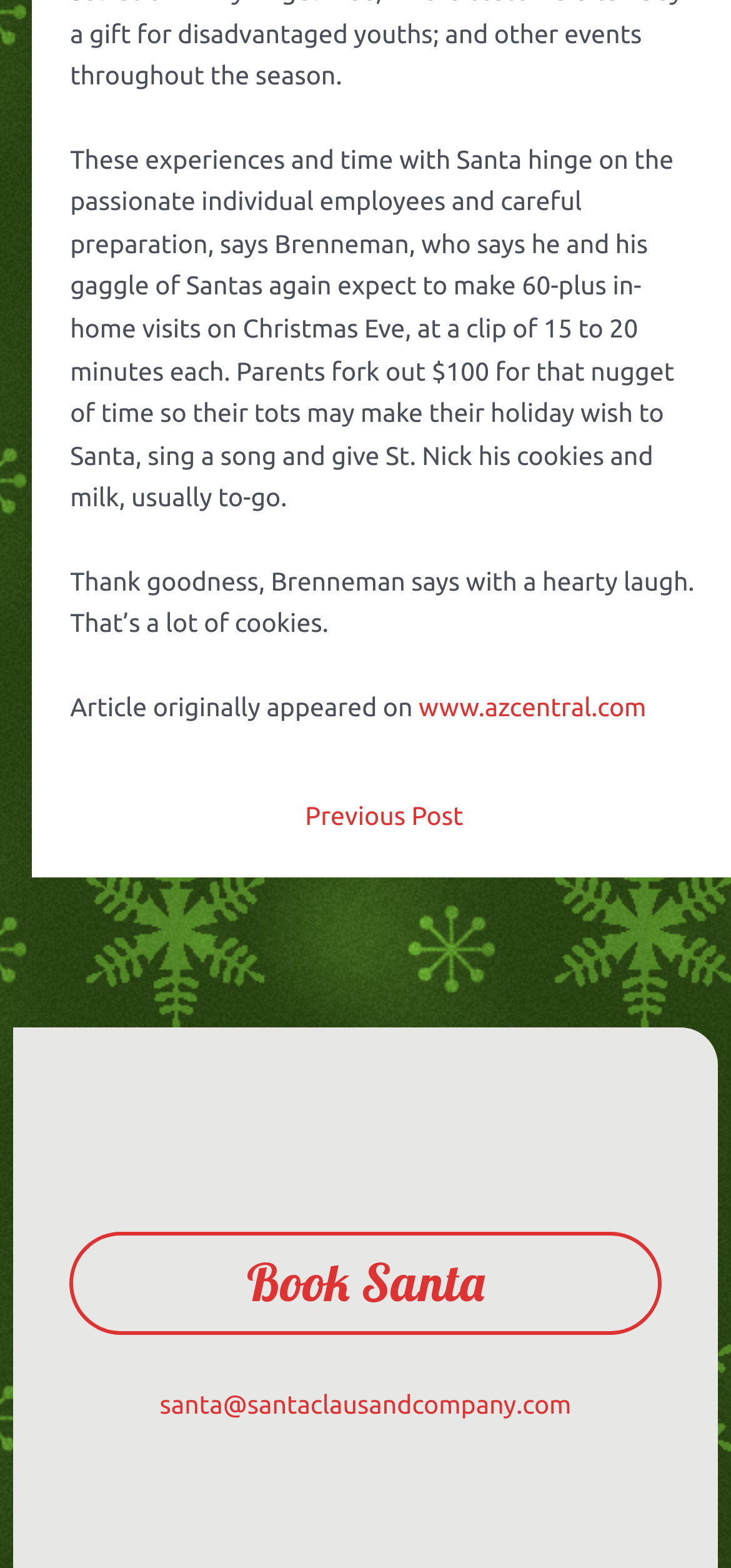Please determine the bounding box coordinates for the UI element described as: "← Previous Post".

[0.093, 0.503, 0.958, 0.541]